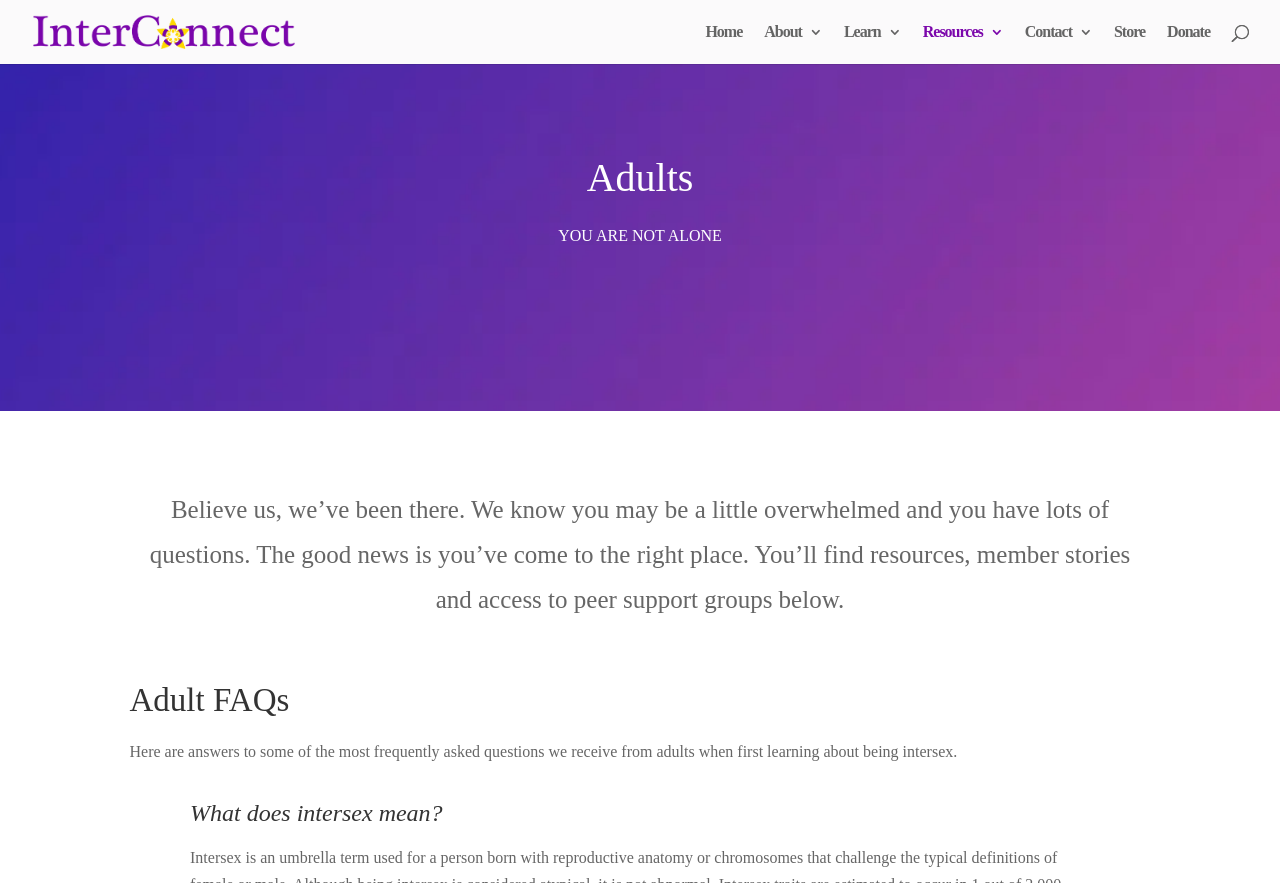Find the bounding box coordinates of the clickable area required to complete the following action: "learn more about being intersex".

[0.659, 0.028, 0.704, 0.072]